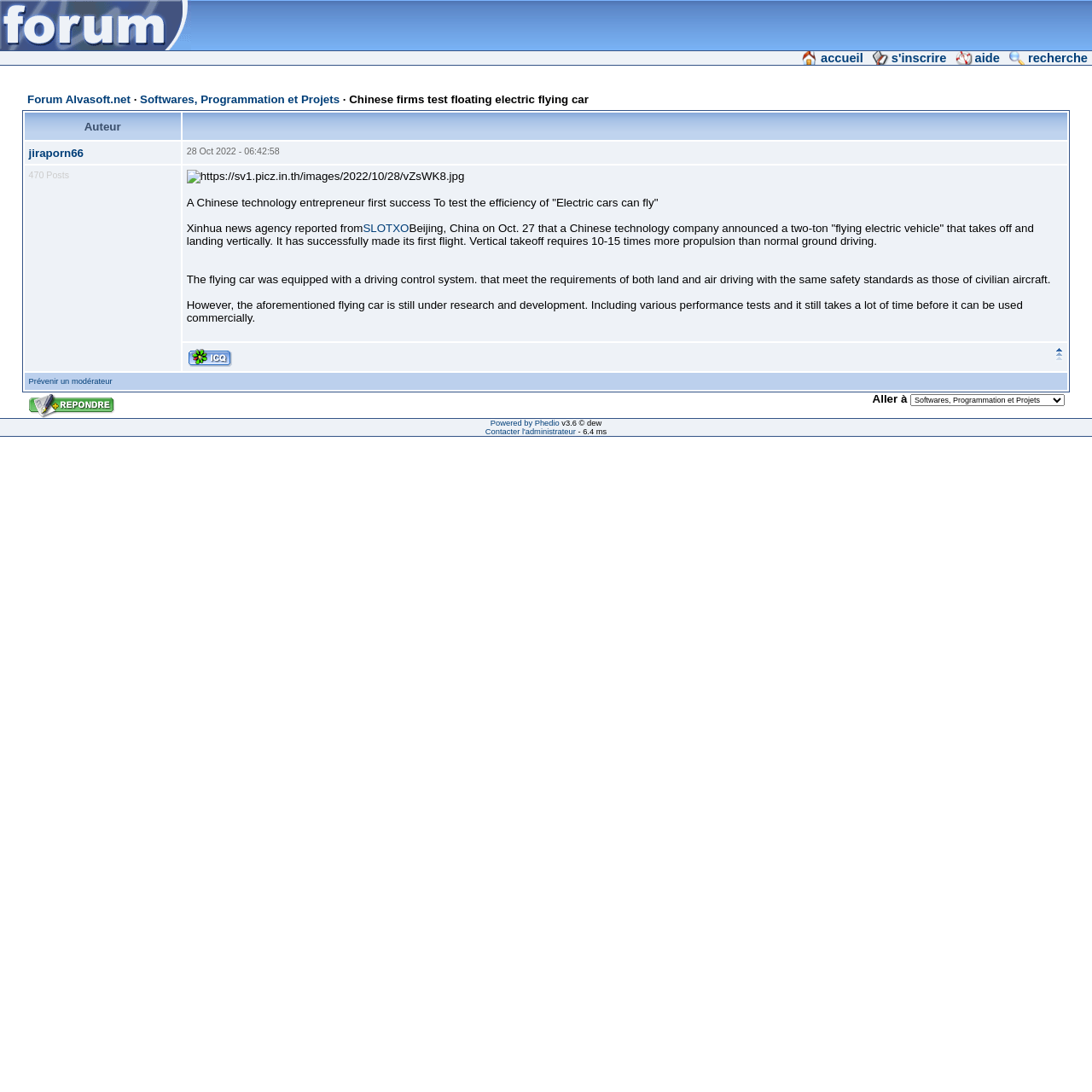Please identify the bounding box coordinates of the clickable area that will allow you to execute the instruction: "search in the forum".

[0.923, 0.047, 1.0, 0.059]